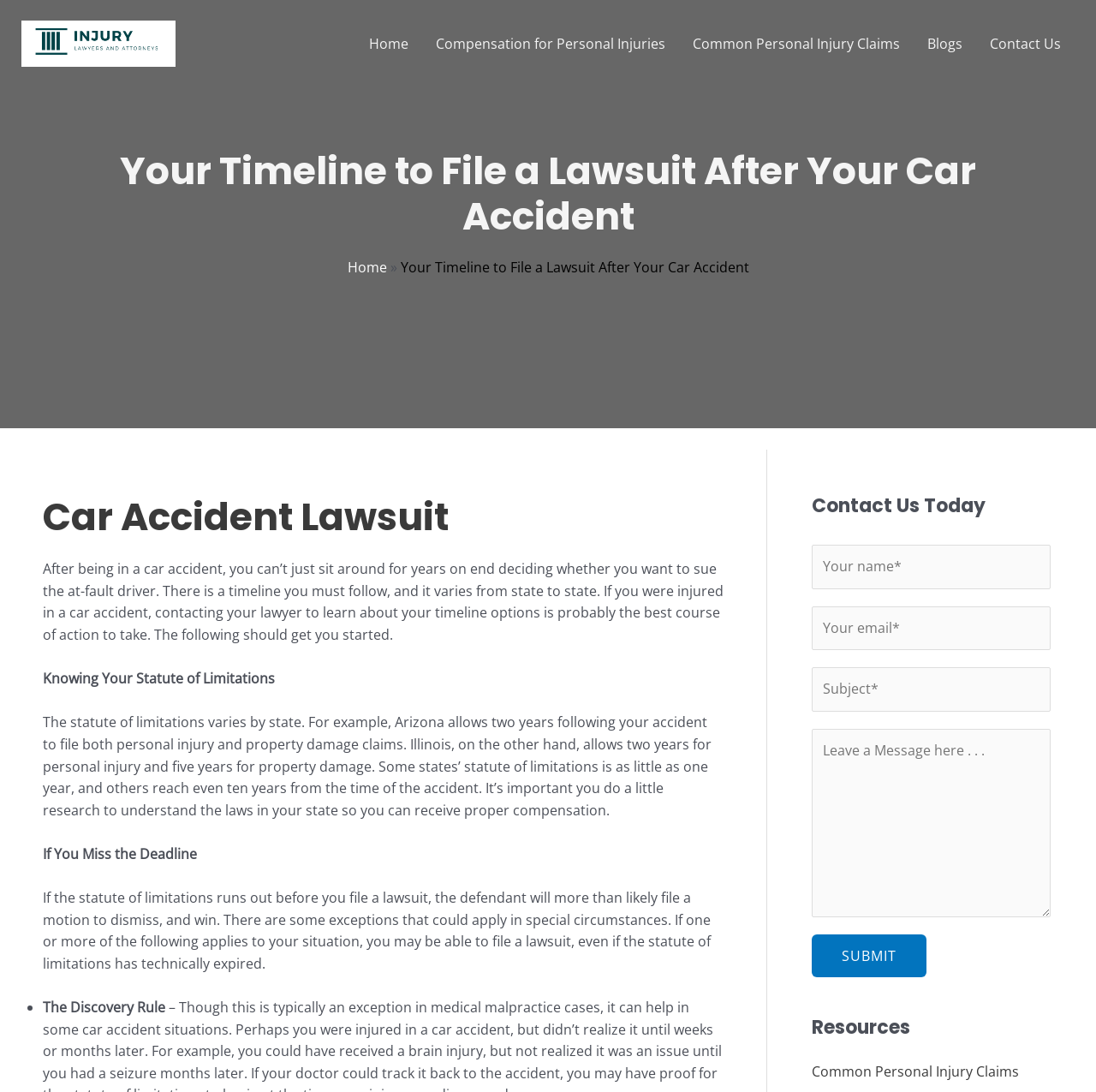Describe all significant elements and features of the webpage.

This webpage is about car accident lawsuits and the timeline for filing them. At the top, there is a navigation menu with links to different sections of the website, including "Home", "Compensation for Personal Injuries", "Common Personal Injury Claims", "Blogs", and "Contact Us". Below the navigation menu, there is a prominent link to the current page, "Your Timeline to File a Lawsuit After Your Car Accident".

The main content of the page is divided into sections. The first section has a heading "Car Accident Lawsuit" and provides an introduction to the importance of understanding the timeline for filing a lawsuit after a car accident. The text explains that the statute of limitations varies by state and that it's crucial to research the laws in your state to receive proper compensation.

The next section, "Knowing Your Statute of Limitations", provides more information about the statute of limitations in different states, giving examples of Arizona and Illinois. The text emphasizes the importance of understanding the laws in your state.

The following section, "If You Miss the Deadline", explains the consequences of missing the deadline to file a lawsuit, including the defendant's likely motion to dismiss. However, it also mentions that there are some exceptions that could apply in special circumstances.

The page also has a complementary section on the right side, which includes a heading "Contact Us Today" and a form with fields for name, email, subject, and message. There is a "SUBMIT" button at the bottom of the form. Below the form, there is a heading "Resources" with a link to "Common Personal Injury Claims".

Overall, the webpage provides information and resources for individuals who have been in a car accident and are considering filing a lawsuit.